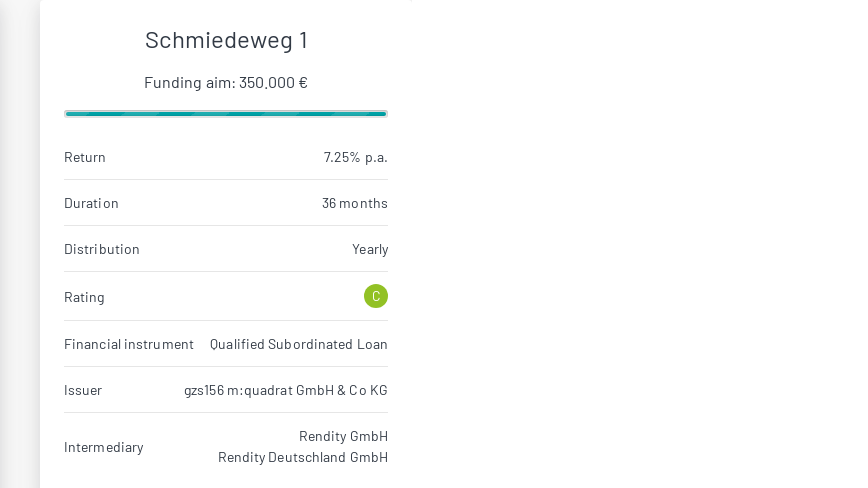What type of financial instrument is involved in the project?
Please respond to the question thoroughly and include all relevant details.

The image specifies that the financial instrument involved in the project is a Qualified Subordinated Loan, which is provided by the issuer gzs156 m:quadrat GmbH & Co KG. This information is essential for investors to understand the nature of the investment.